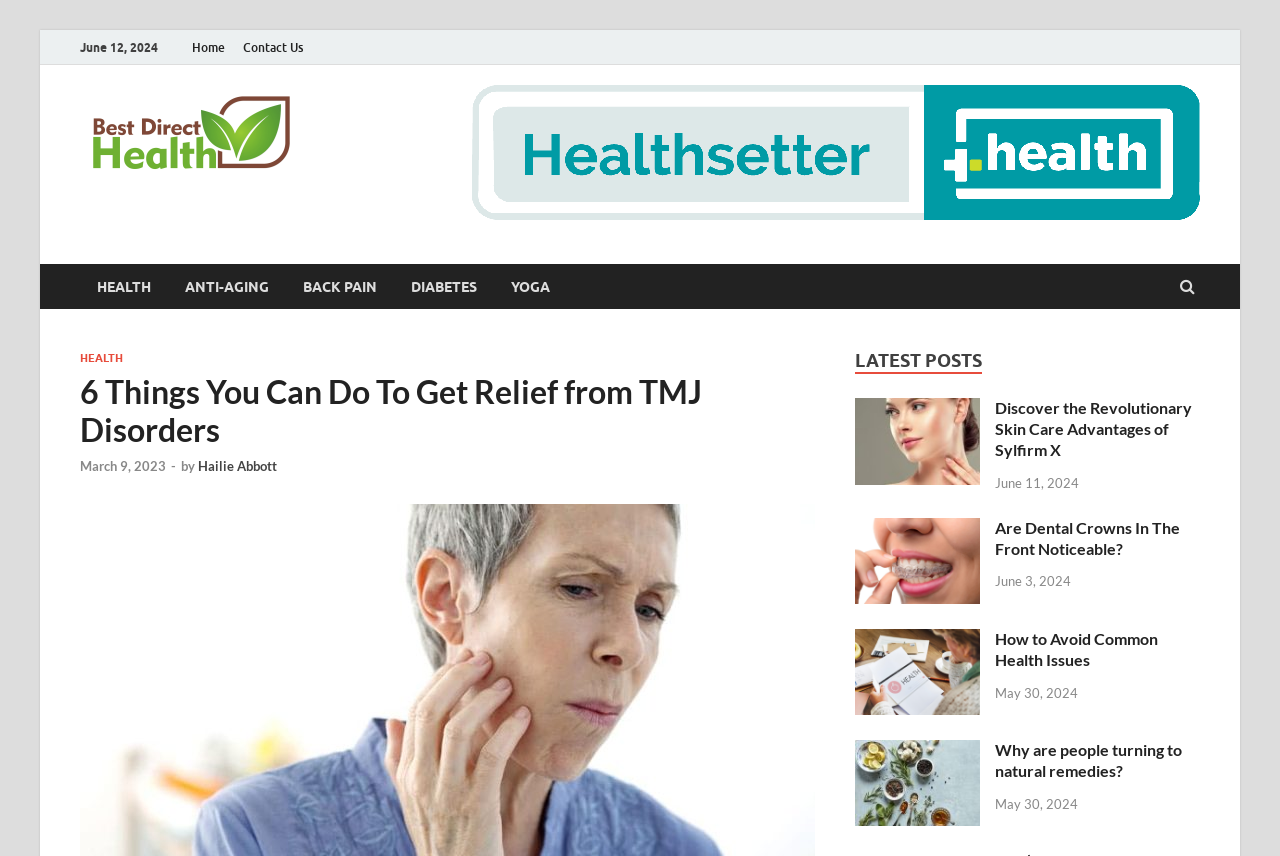How many categories are listed in the navigation menu?
Using the image, respond with a single word or phrase.

5